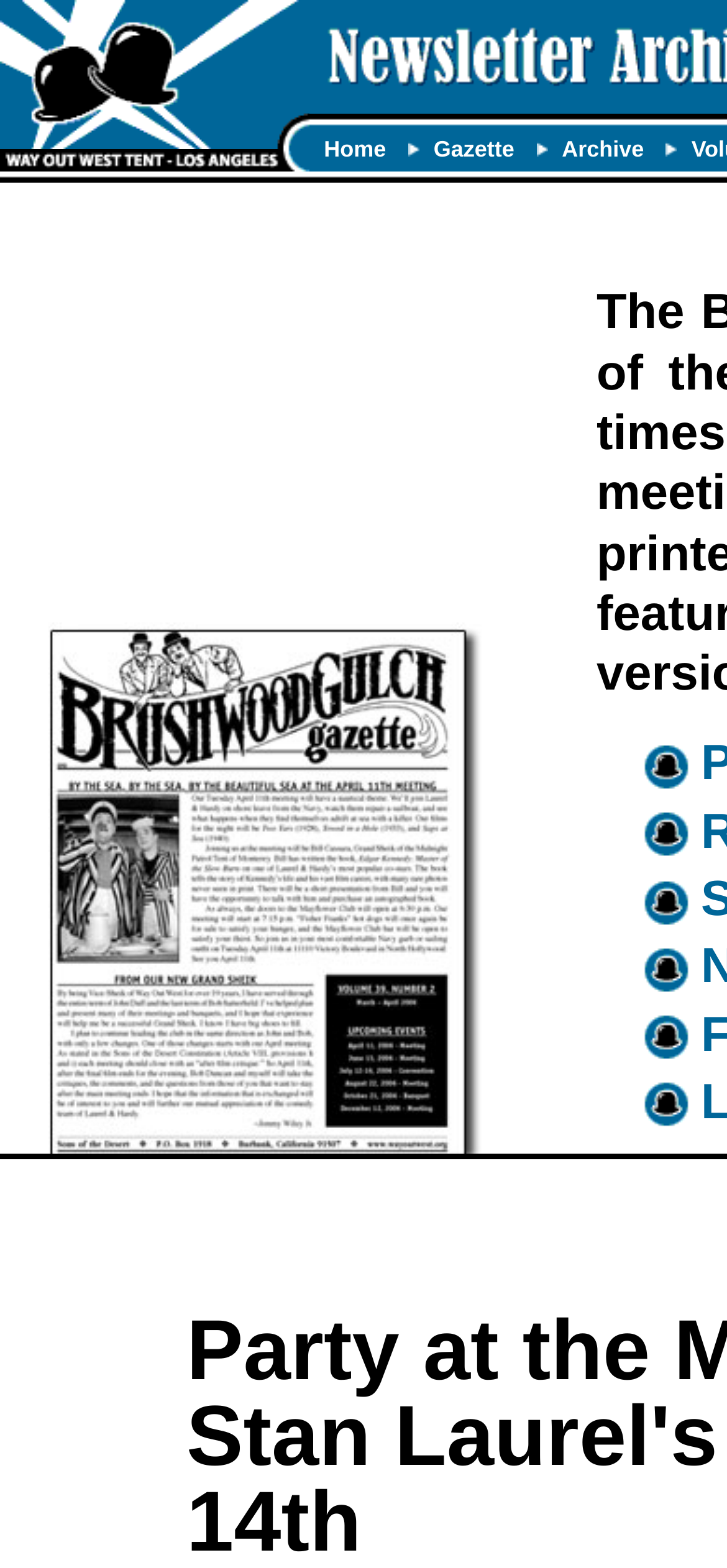What is the ratio of the width of the image to the width of the screen?
Please use the visual content to give a single word or phrase answer.

0.426